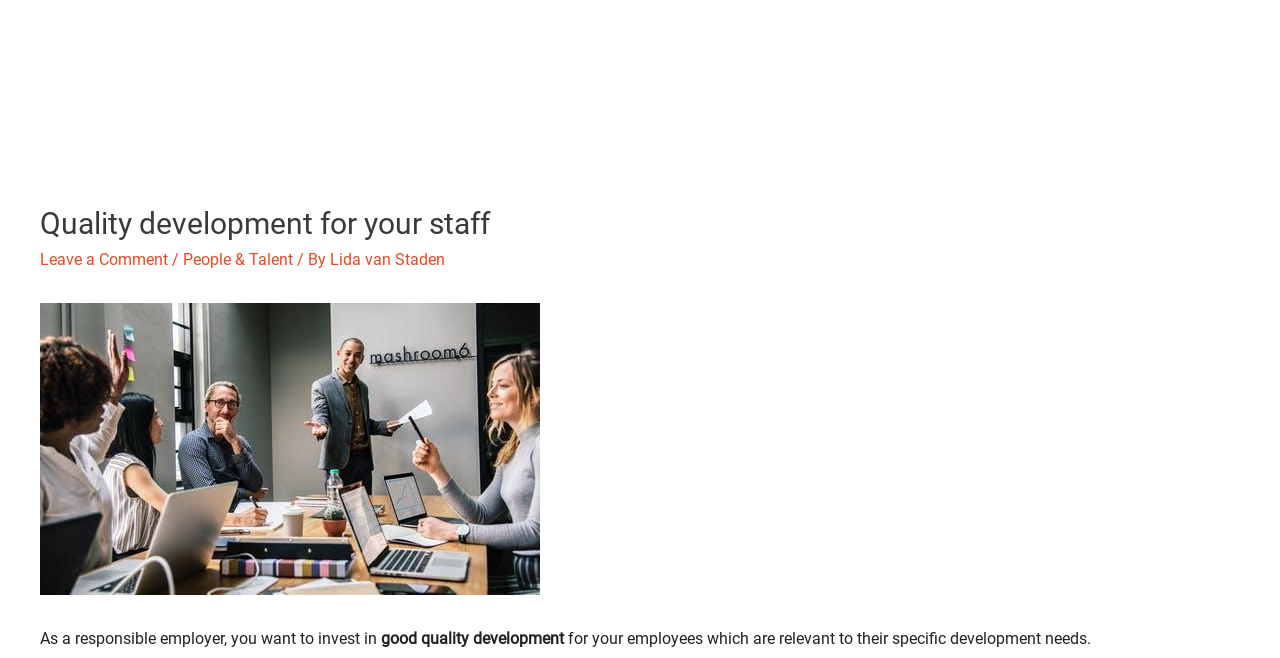Refer to the image and provide an in-depth answer to the question:
What is the purpose of the company?

Although the meta description is not directly visible on the webpage, it provides context about the company's mission, which is to solve organisations problems, one project at a time.